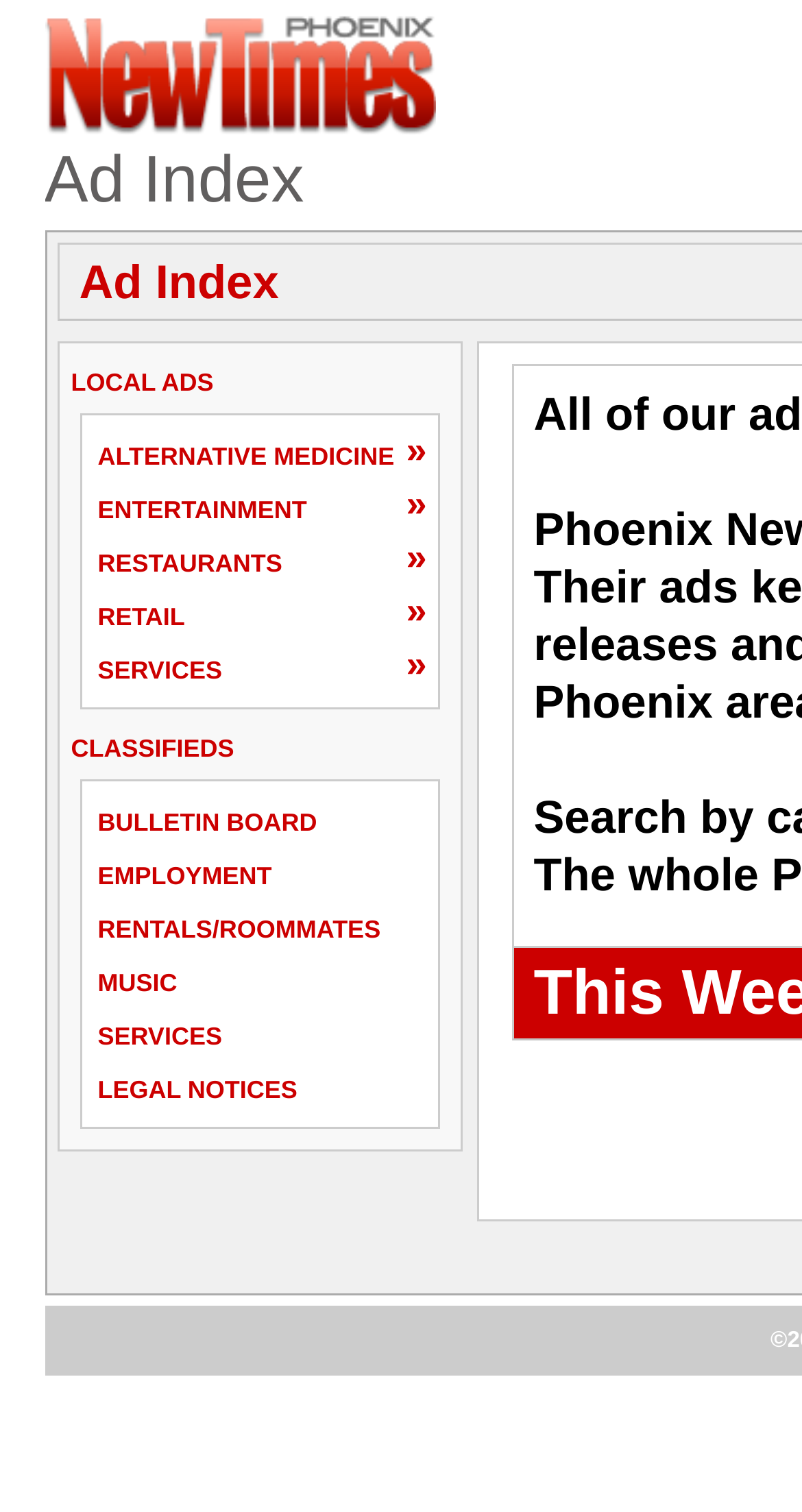Could you find the bounding box coordinates of the clickable area to complete this instruction: "Click on LOCAL ADS"?

[0.088, 0.243, 0.547, 0.267]